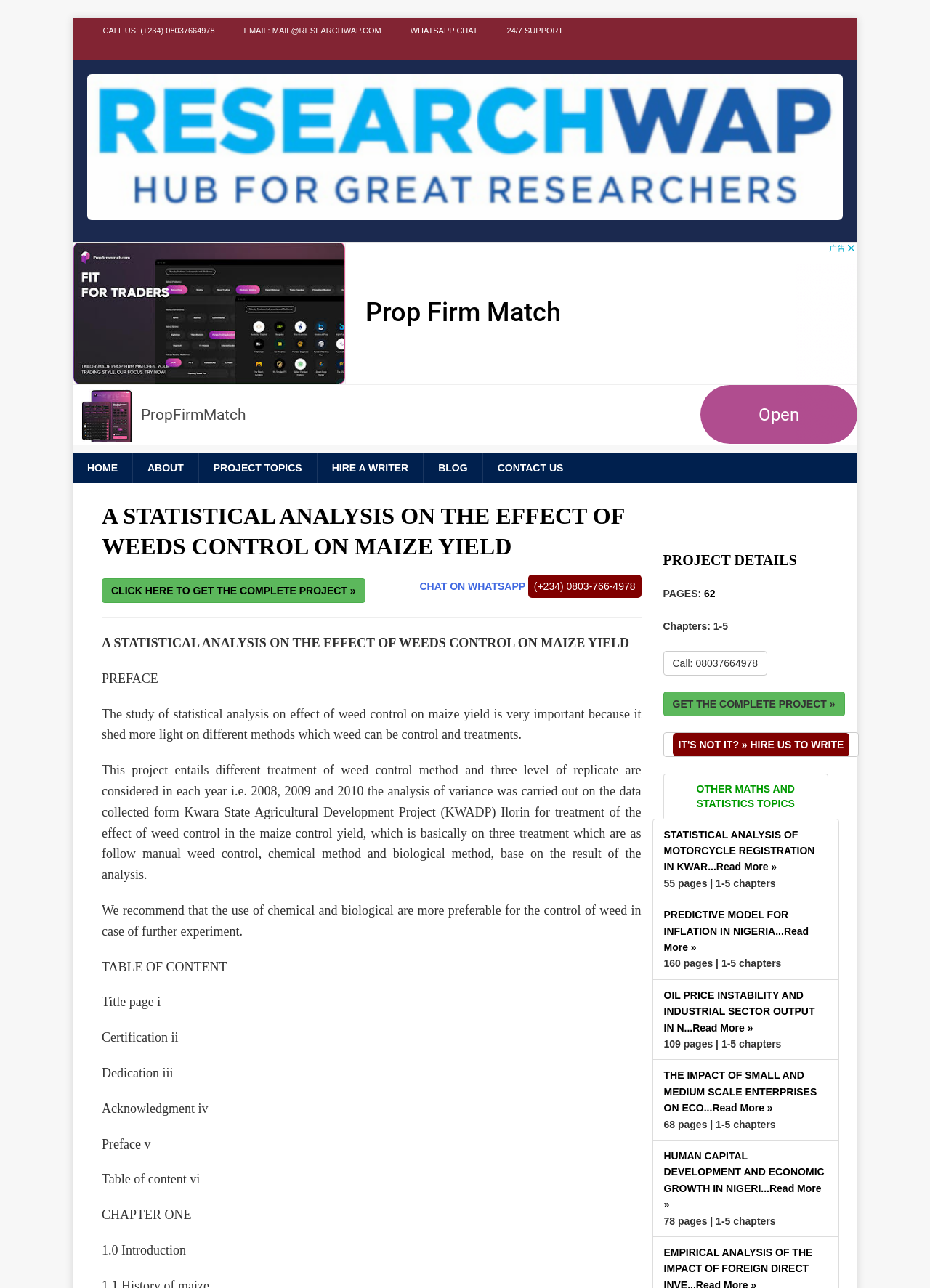Pinpoint the bounding box coordinates of the clickable element to carry out the following instruction: "Click on the 'PROJECT TOPICS' link."

[0.094, 0.057, 0.906, 0.171]